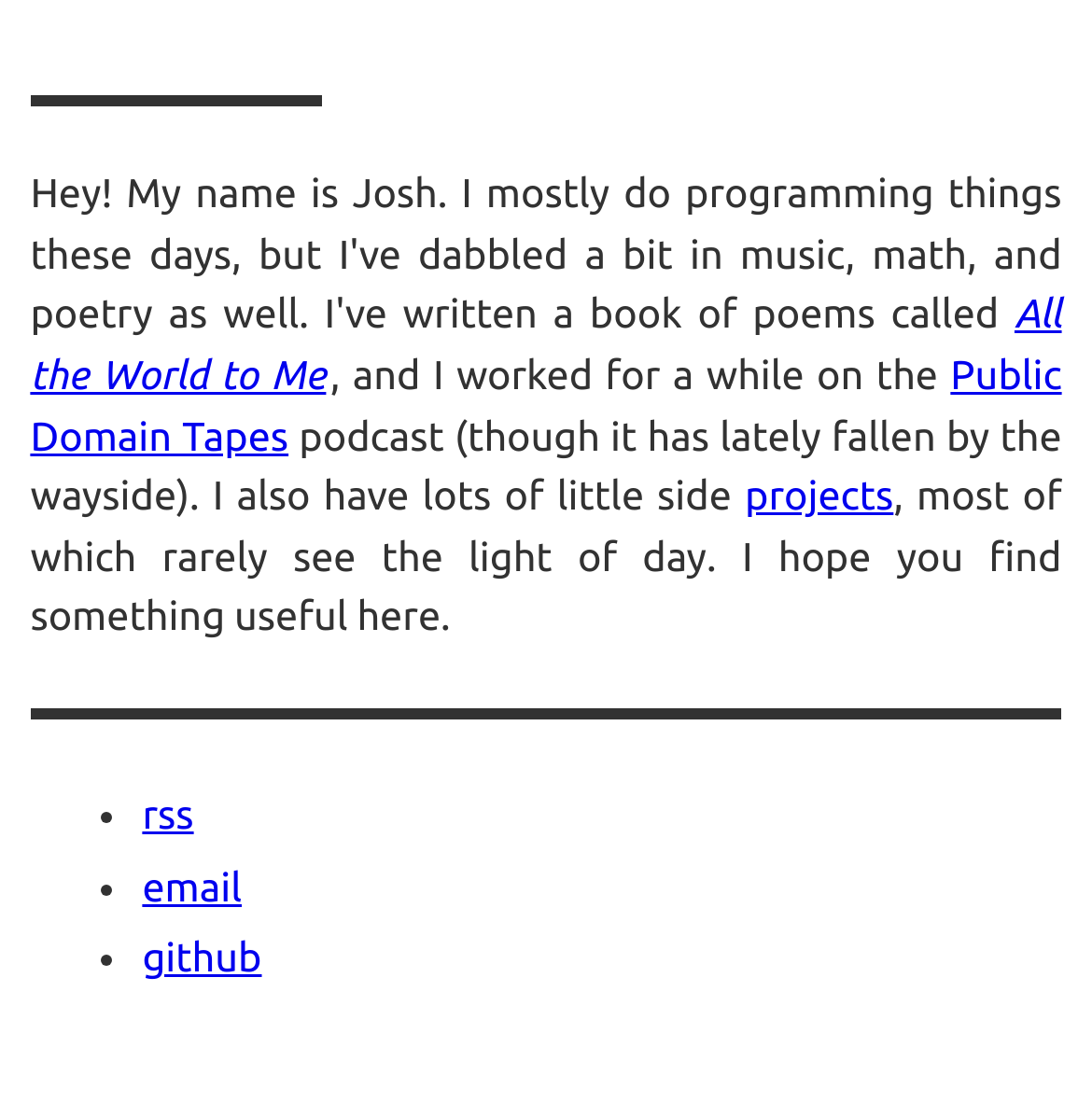Determine the bounding box for the described UI element: "projects".

[0.682, 0.424, 0.818, 0.464]